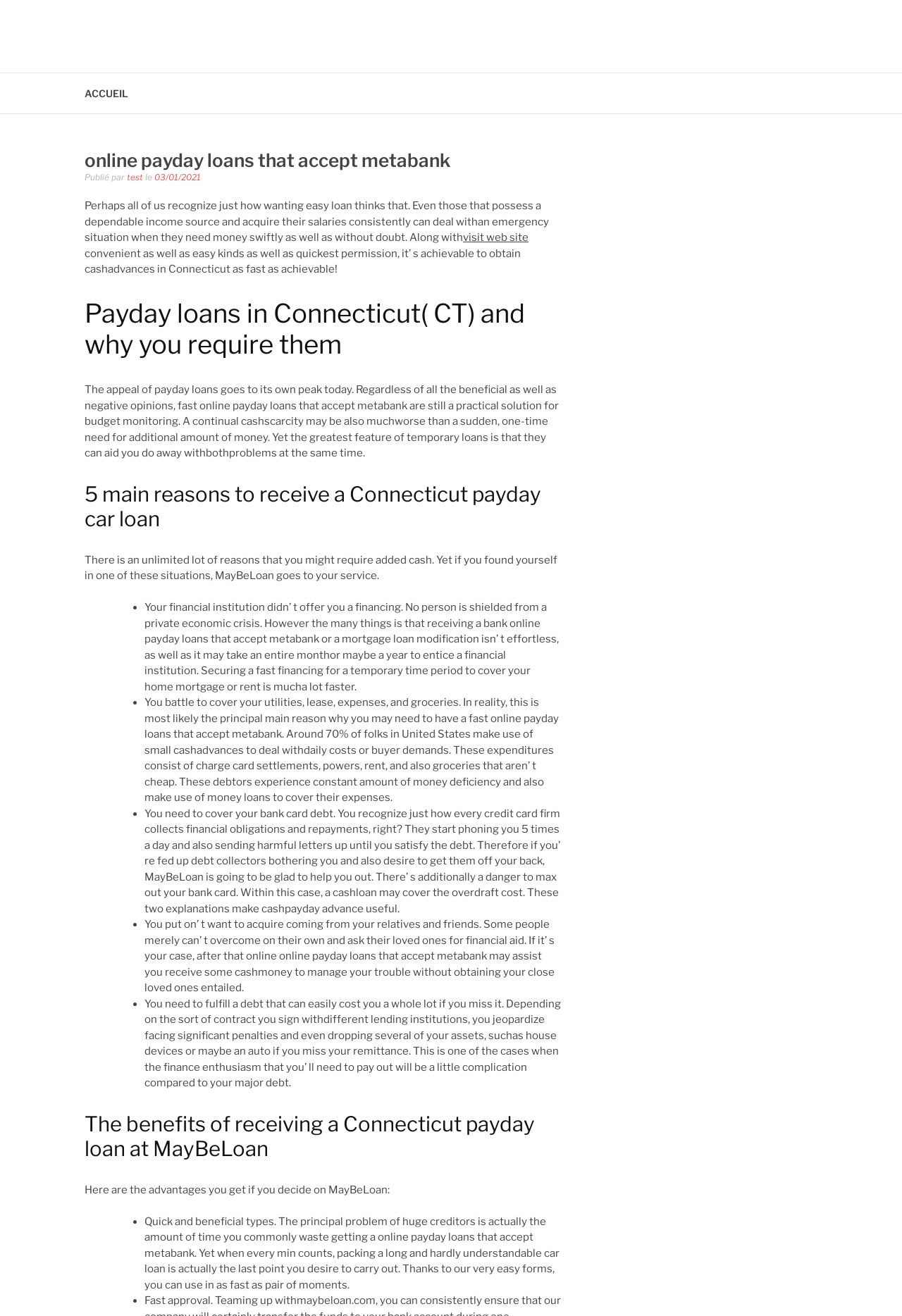Find the bounding box of the UI element described as follows: "ACCUEIL".

[0.094, 0.056, 0.142, 0.086]